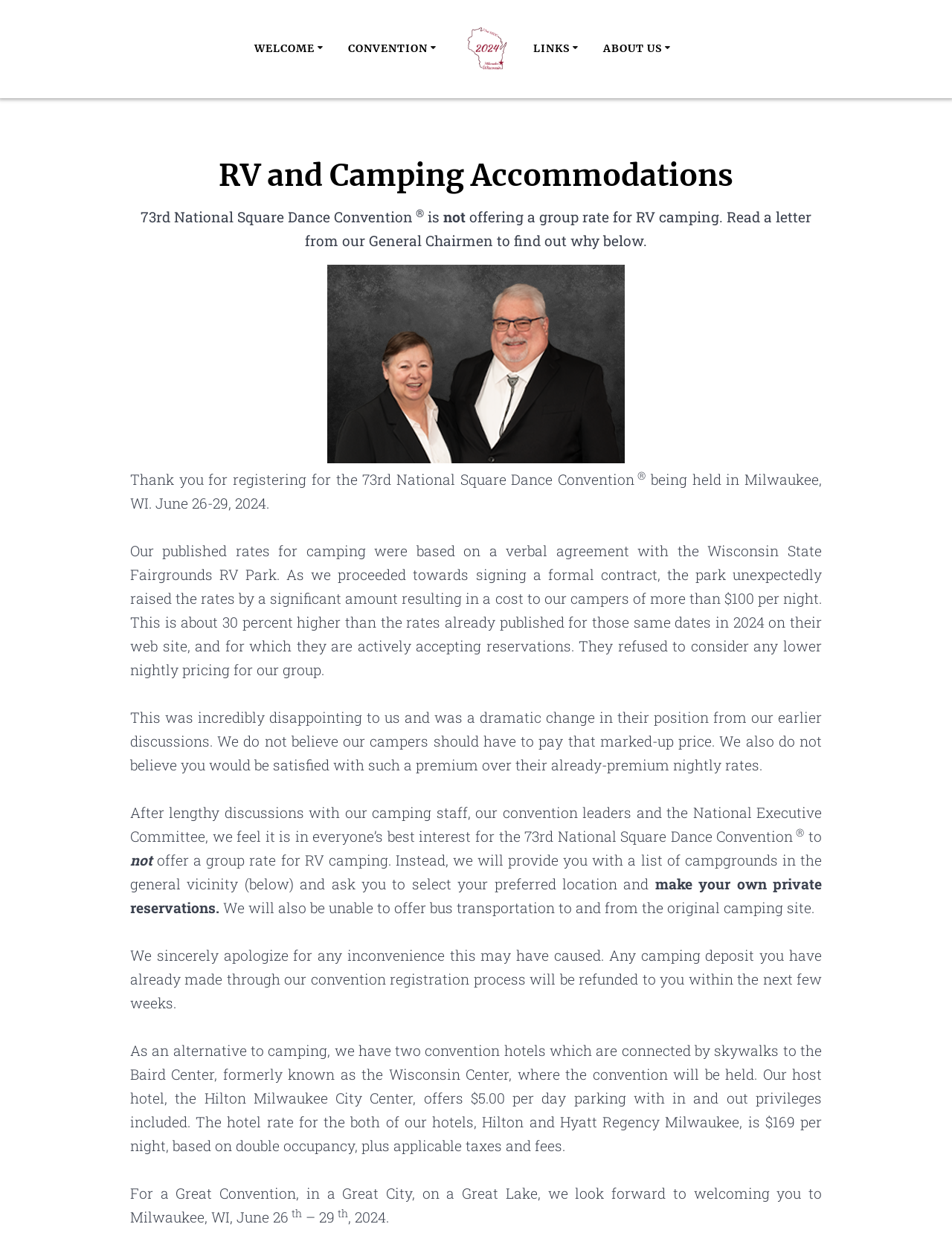What is the name of the keynote speaker?
Please use the image to provide a one-word or short phrase answer.

Ray Brendzy